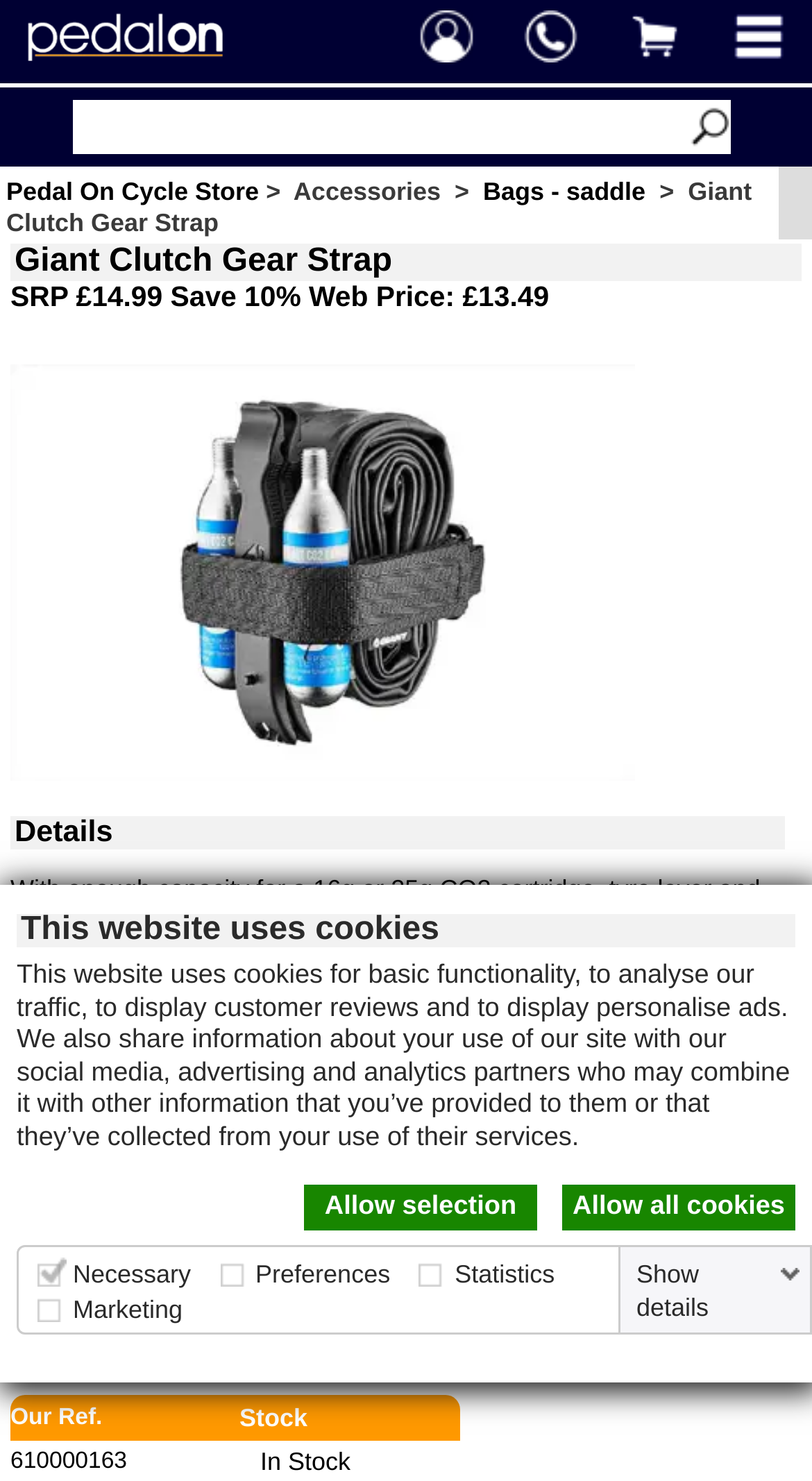Given the webpage screenshot and the description, determine the bounding box coordinates (top-left x, top-left y, bottom-right x, bottom-right y) that define the location of the UI element matching this description: Bags - saddle

[0.586, 0.119, 0.795, 0.139]